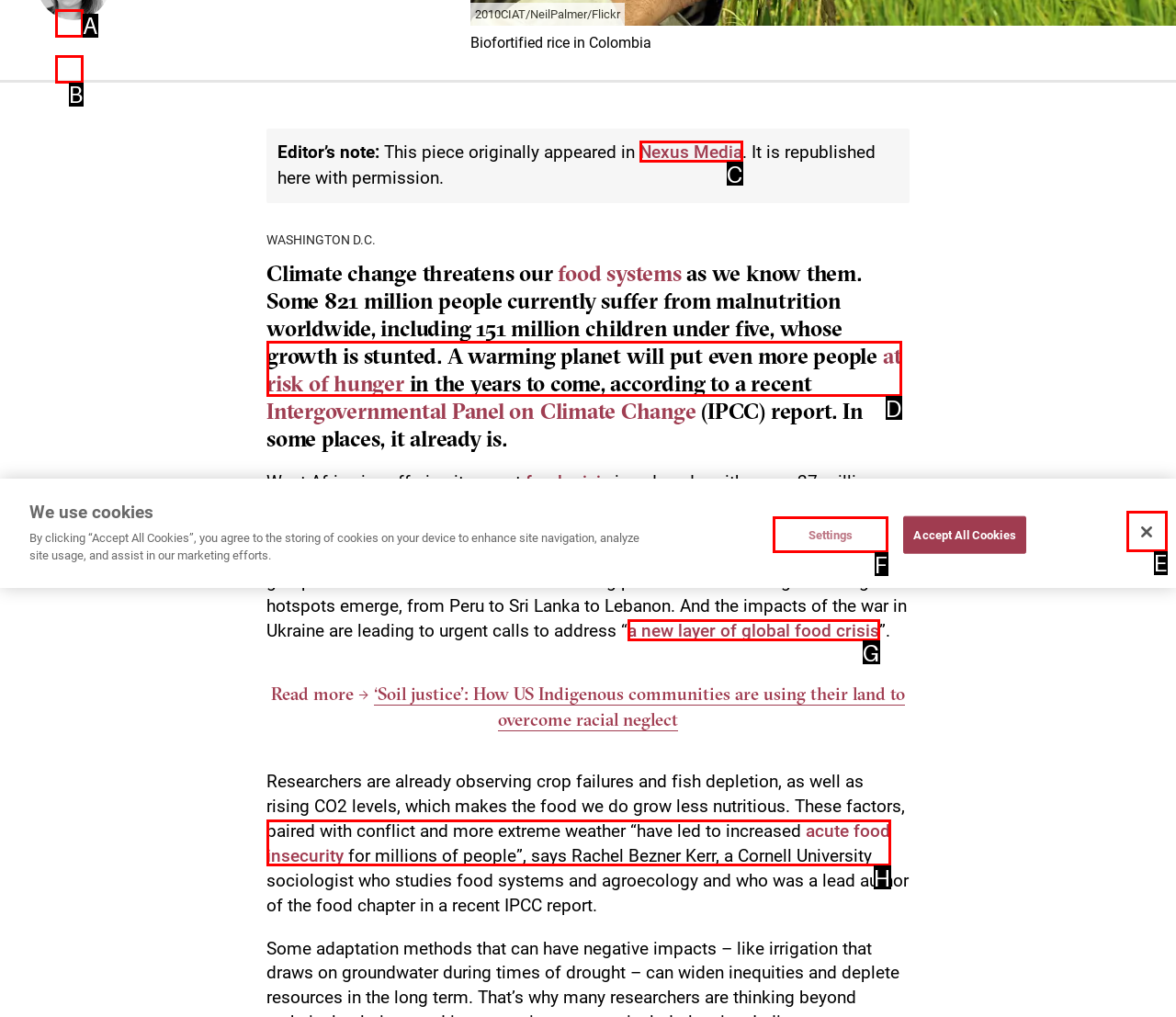Choose the option that matches the following description: at risk of hunger
Reply with the letter of the selected option directly.

D